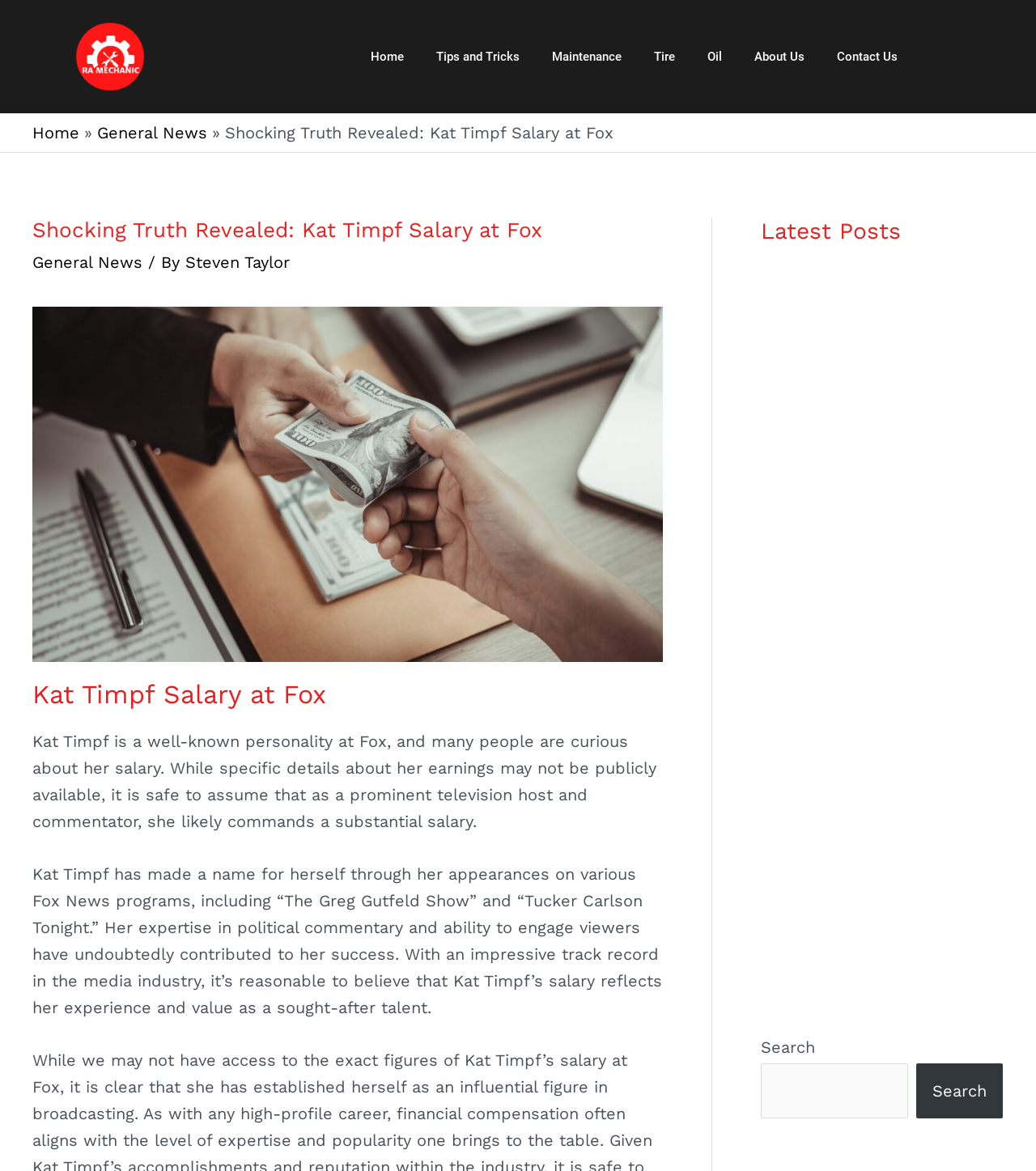What is the purpose of the search box?
Please provide a comprehensive answer based on the contents of the image.

The search box is located in the bottom right corner of the webpage, and it has a label 'Search' and a button 'Search', which suggests that its purpose is to allow users to search for content on the website.